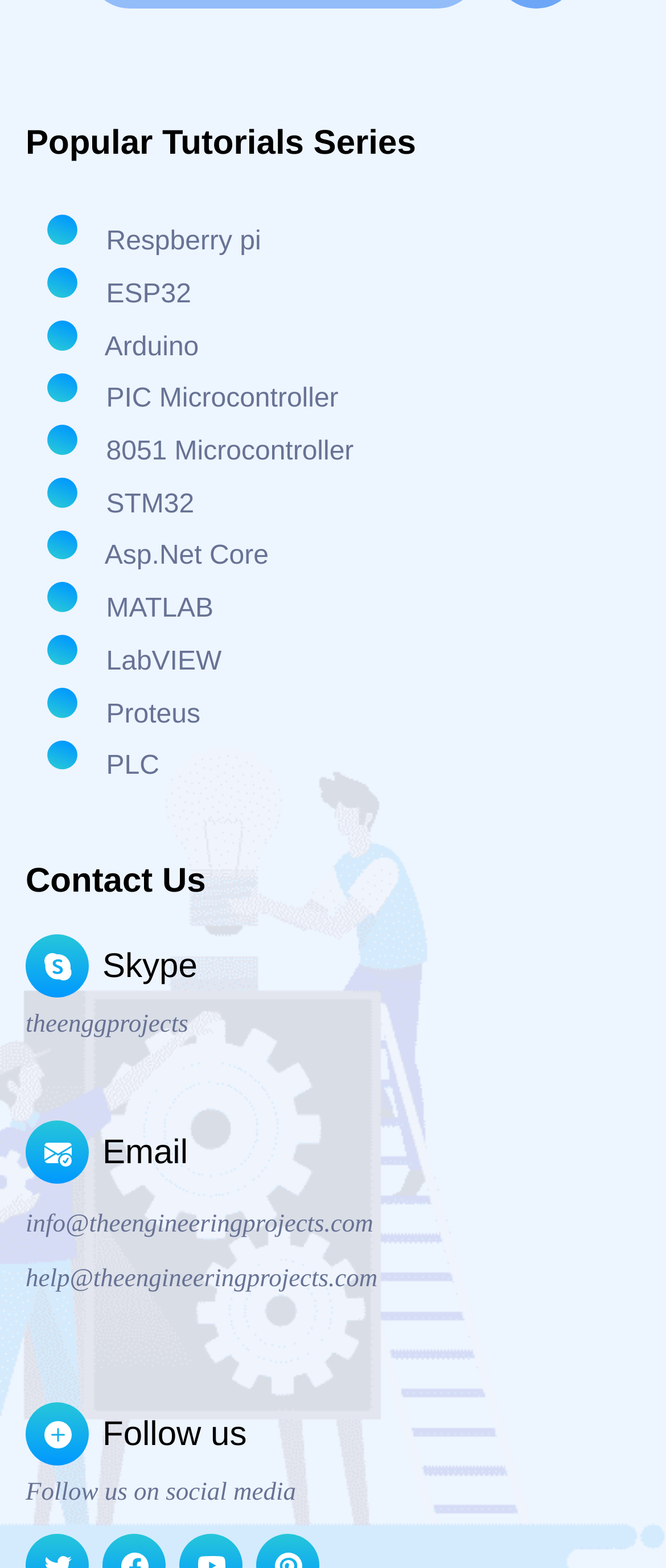Please find the bounding box for the following UI element description. Provide the coordinates in (top-left x, top-left y, bottom-right x, bottom-right y) format, with values between 0 and 1: MATLAB

[0.038, 0.37, 0.321, 0.406]